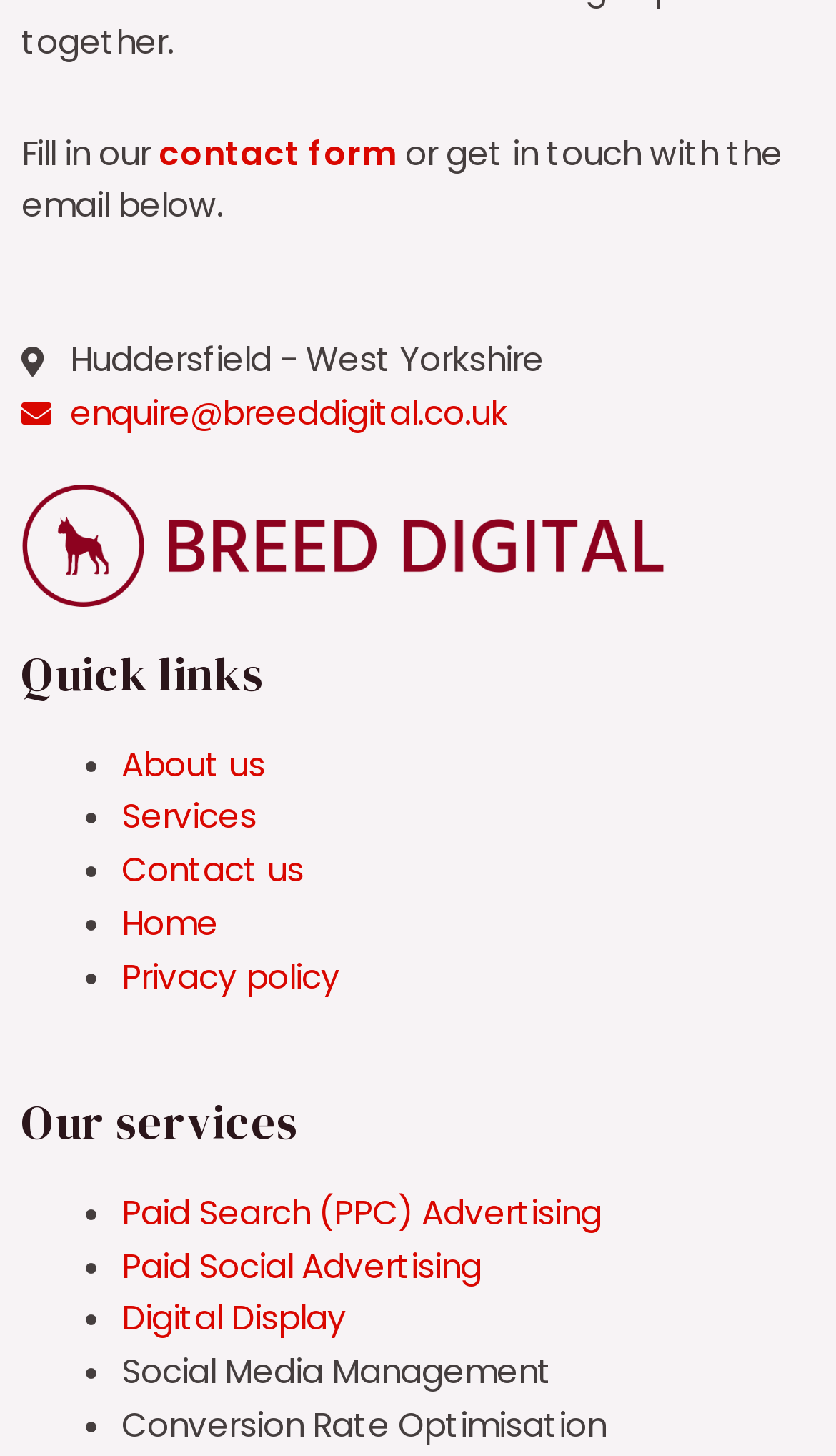Please specify the bounding box coordinates in the format (top-left x, top-left y, bottom-right x, bottom-right y), with all values as floating point numbers between 0 and 1. Identify the bounding box of the UI element described by: Paid Search (PPC) Advertising

[0.145, 0.817, 0.719, 0.848]